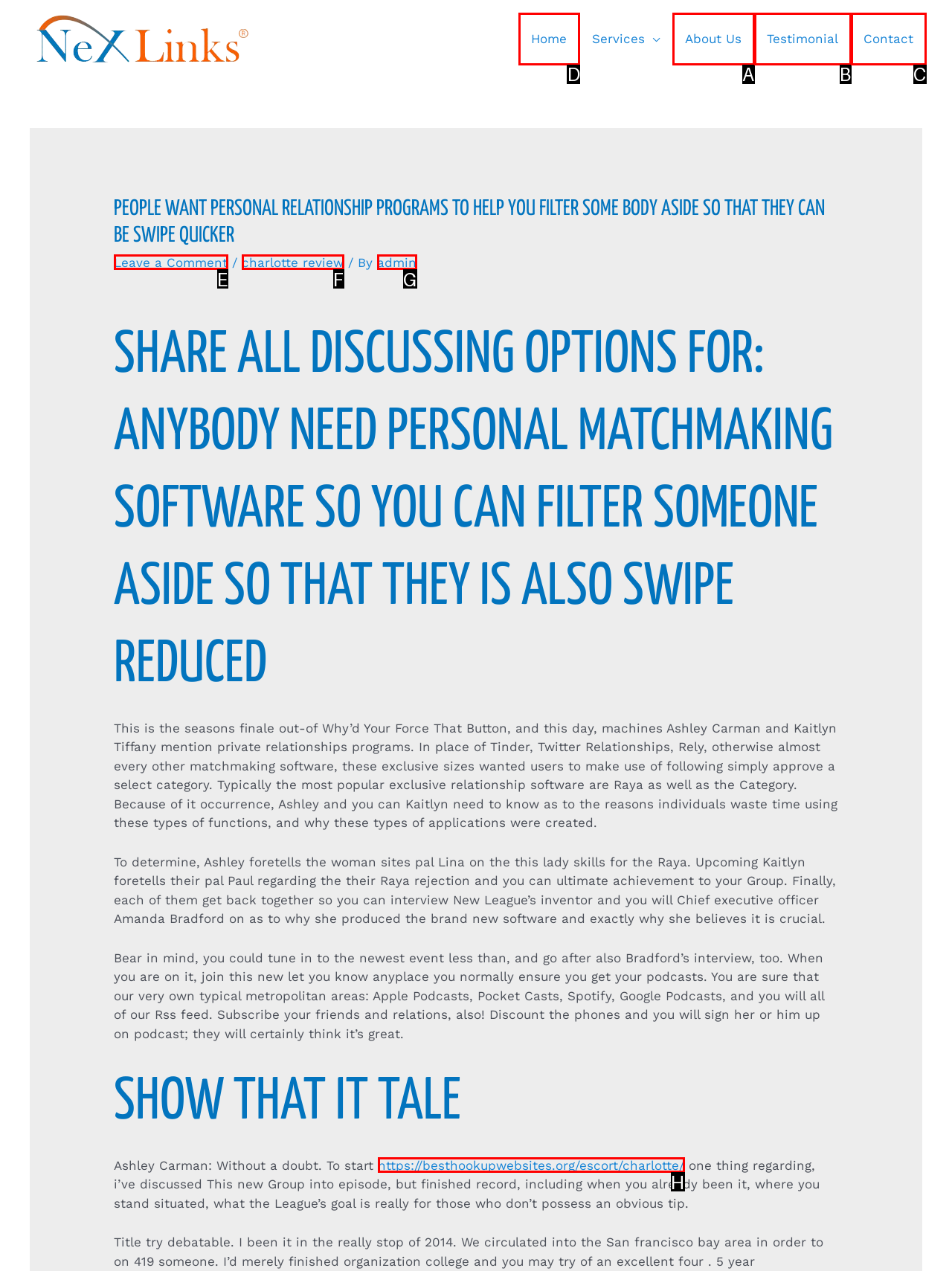Which UI element should you click on to achieve the following task: Click the 'Home' link? Provide the letter of the correct option.

D